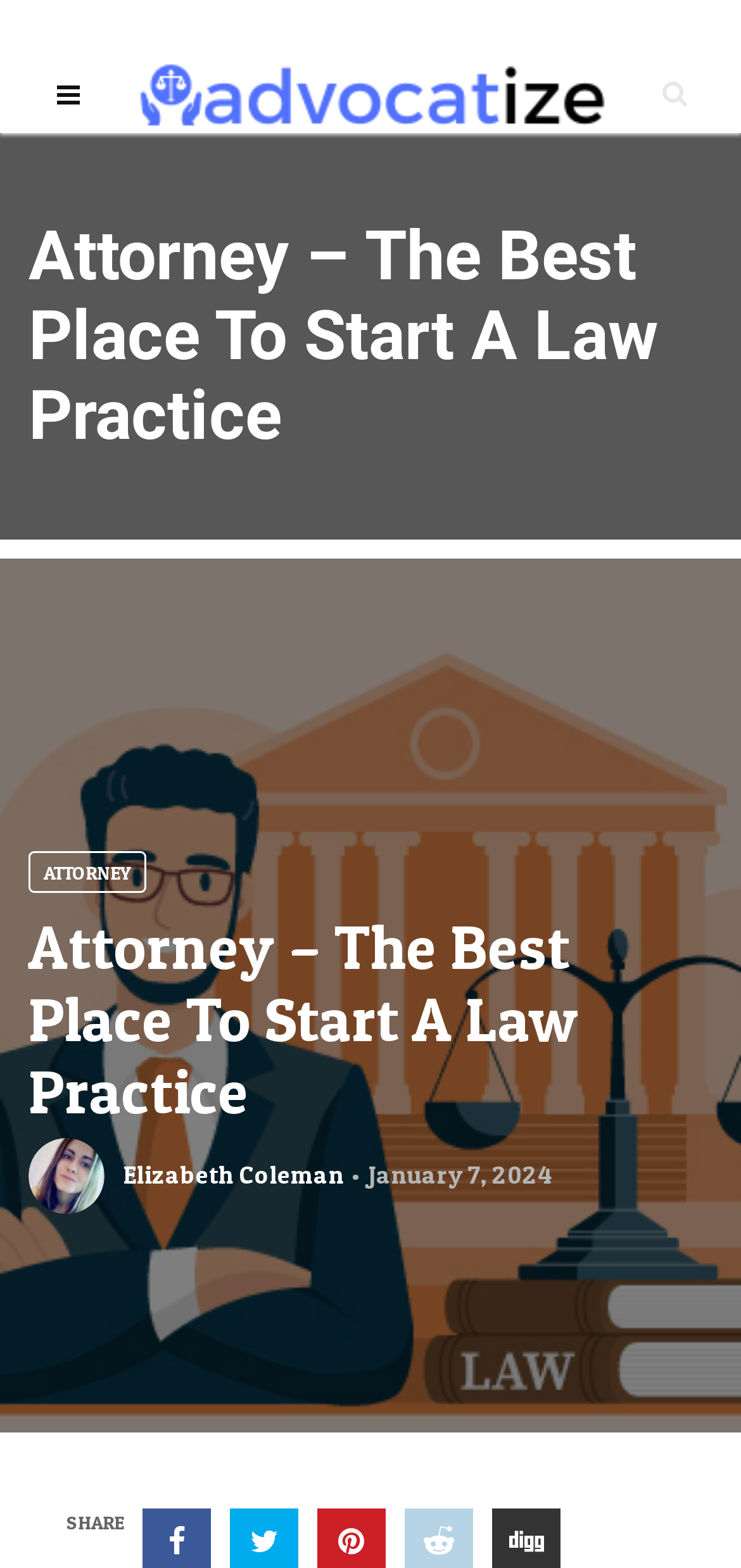Illustrate the webpage with a detailed description.

The webpage is about starting a law practice, with the main title "Attorney - The Best Place To Start A Law Practice" prominently displayed at the top. Below the title, there is a logo image of "AdvocatiZe" on the top-left corner, accompanied by a link to the same. On the top-right corner, there is another link.

The main content of the webpage is organized in a table layout, which occupies the majority of the page. Within this layout, there are multiple links and headings. On the top-left of the layout, there is a link to "ATTORNEY", followed by another instance of the main title "Attorney – The Best Place To Start A Law Practice" as a heading.

Below these elements, there are three links, one of which is to "Elizabeth Coleman", and a static text element displaying the date "January 7, 2024". At the very bottom of the page, there is a heading that reads "SHARE".